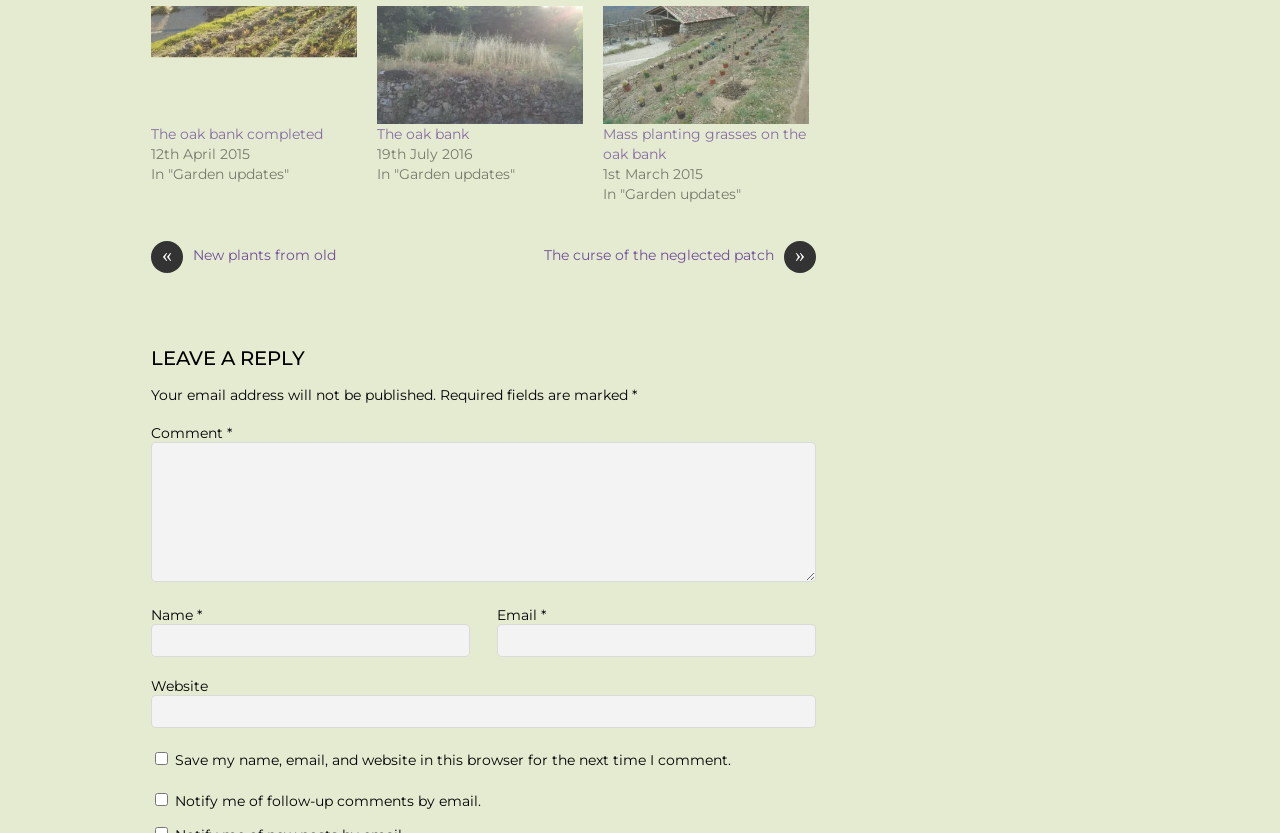Find the bounding box coordinates of the area to click in order to follow the instruction: "Leave a reply".

[0.118, 0.414, 0.638, 0.447]